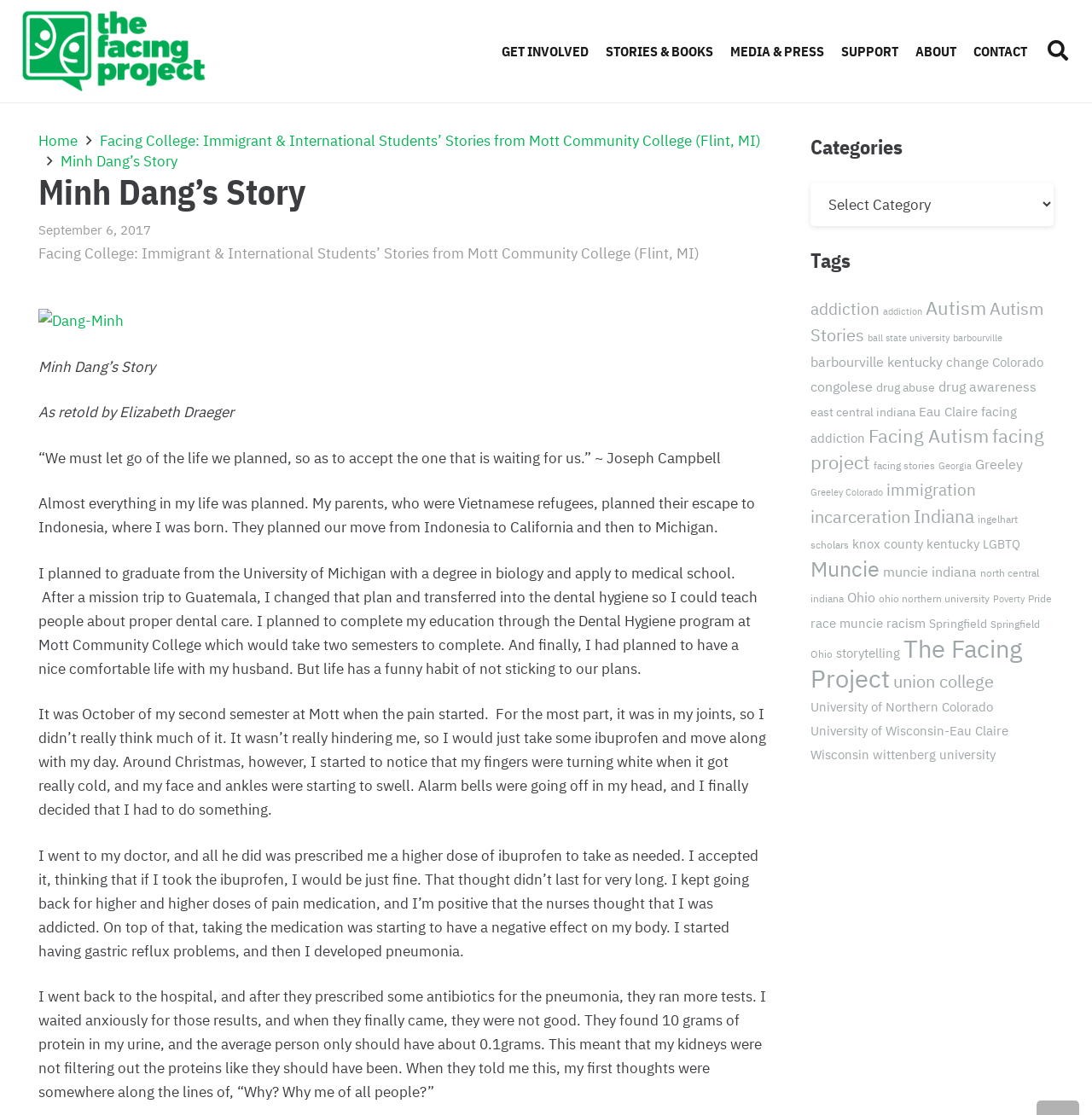What is the name of the college Minh Dang attended?
From the screenshot, provide a brief answer in one word or phrase.

Mott Community College